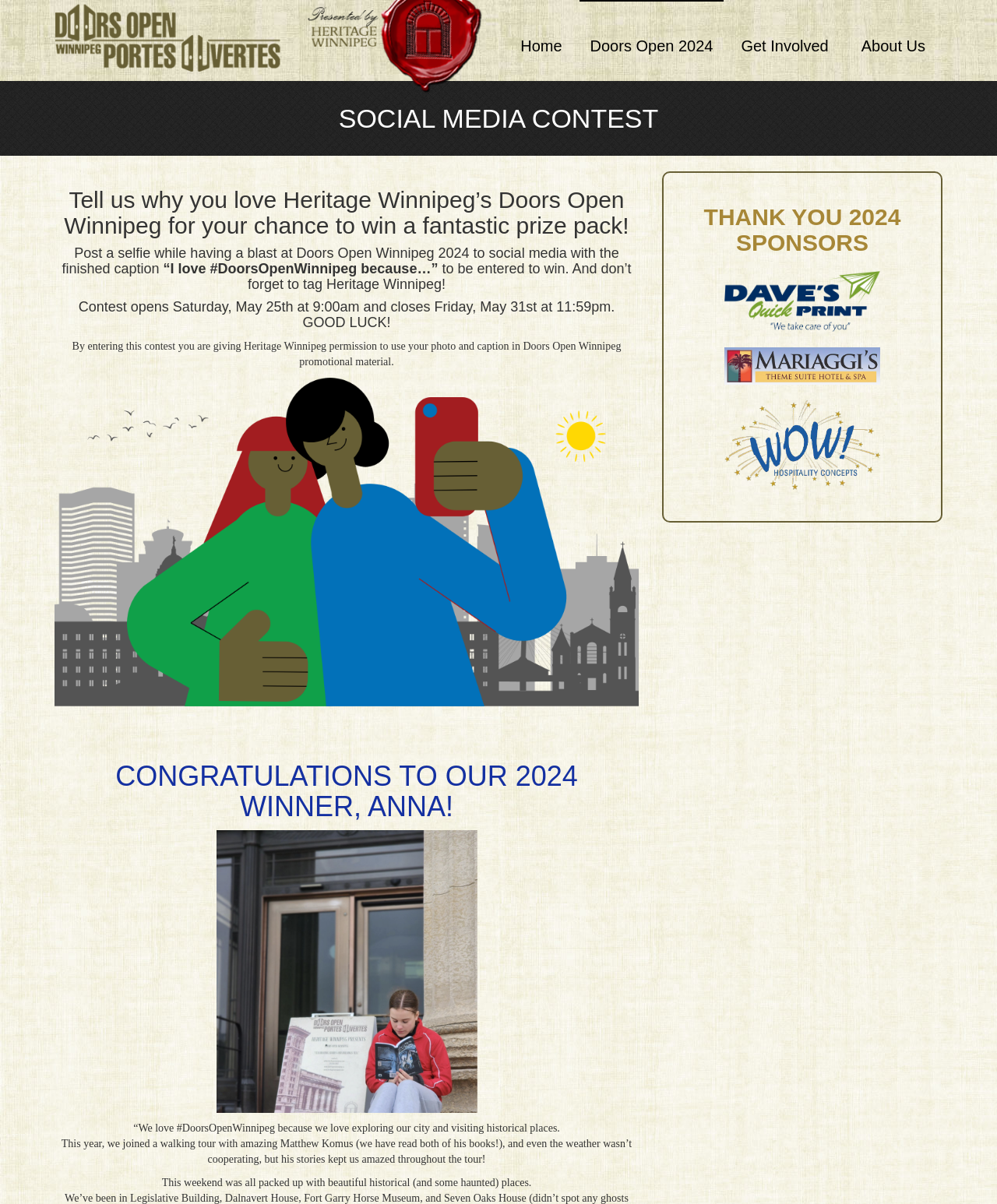What is the purpose of the social media contest?
Based on the image, provide your answer in one word or phrase.

To win a prize pack